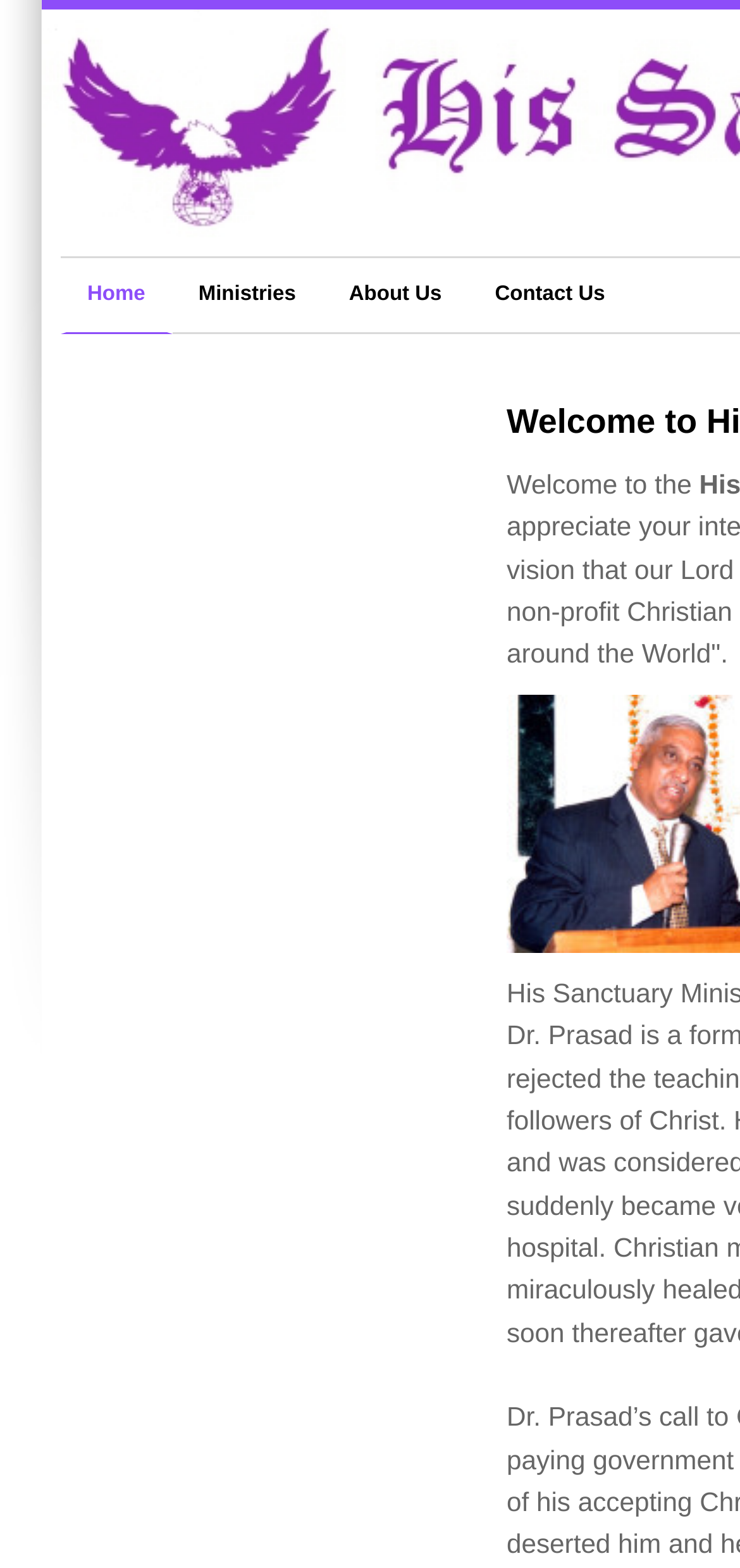Extract the bounding box coordinates for the UI element described by the text: "Terms of Use". The coordinates should be in the form of [left, top, right, bottom] with values between 0 and 1.

None